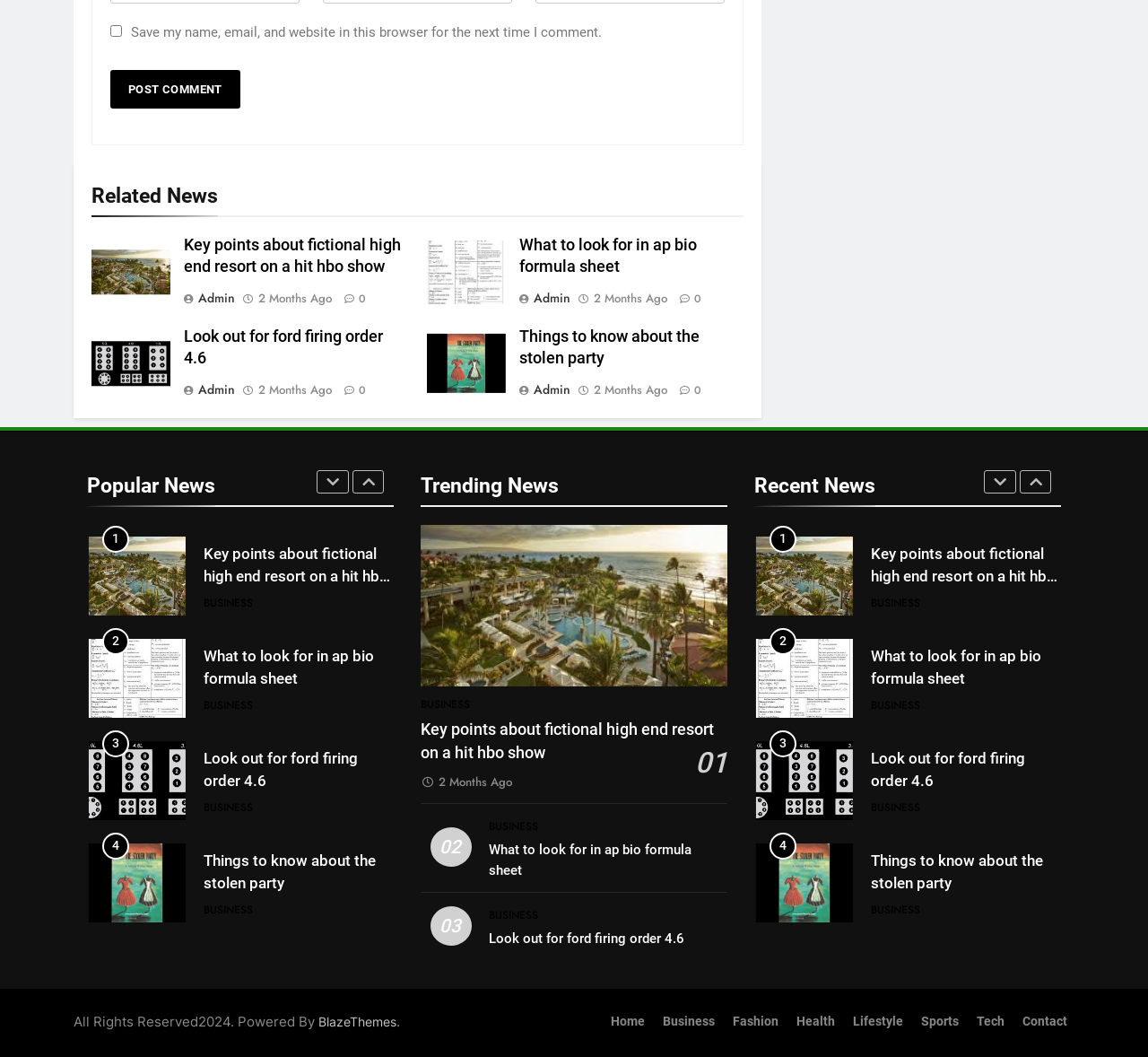Provide a short answer using a single word or phrase for the following question: 
What is the topic of the first article?

fictional high end resort on a hit hbo show